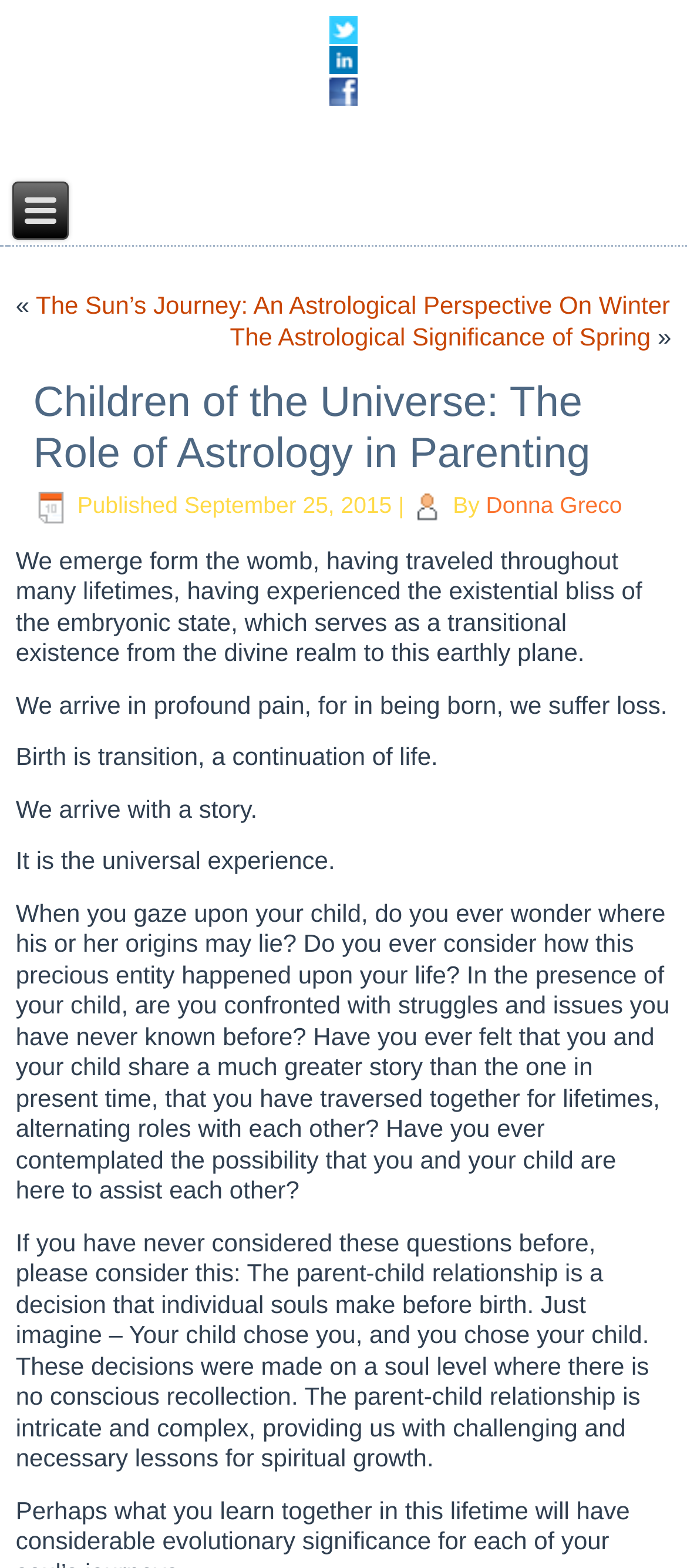What is the theme of the article?
Using the visual information, answer the question in a single word or phrase.

Astrology in Parenting